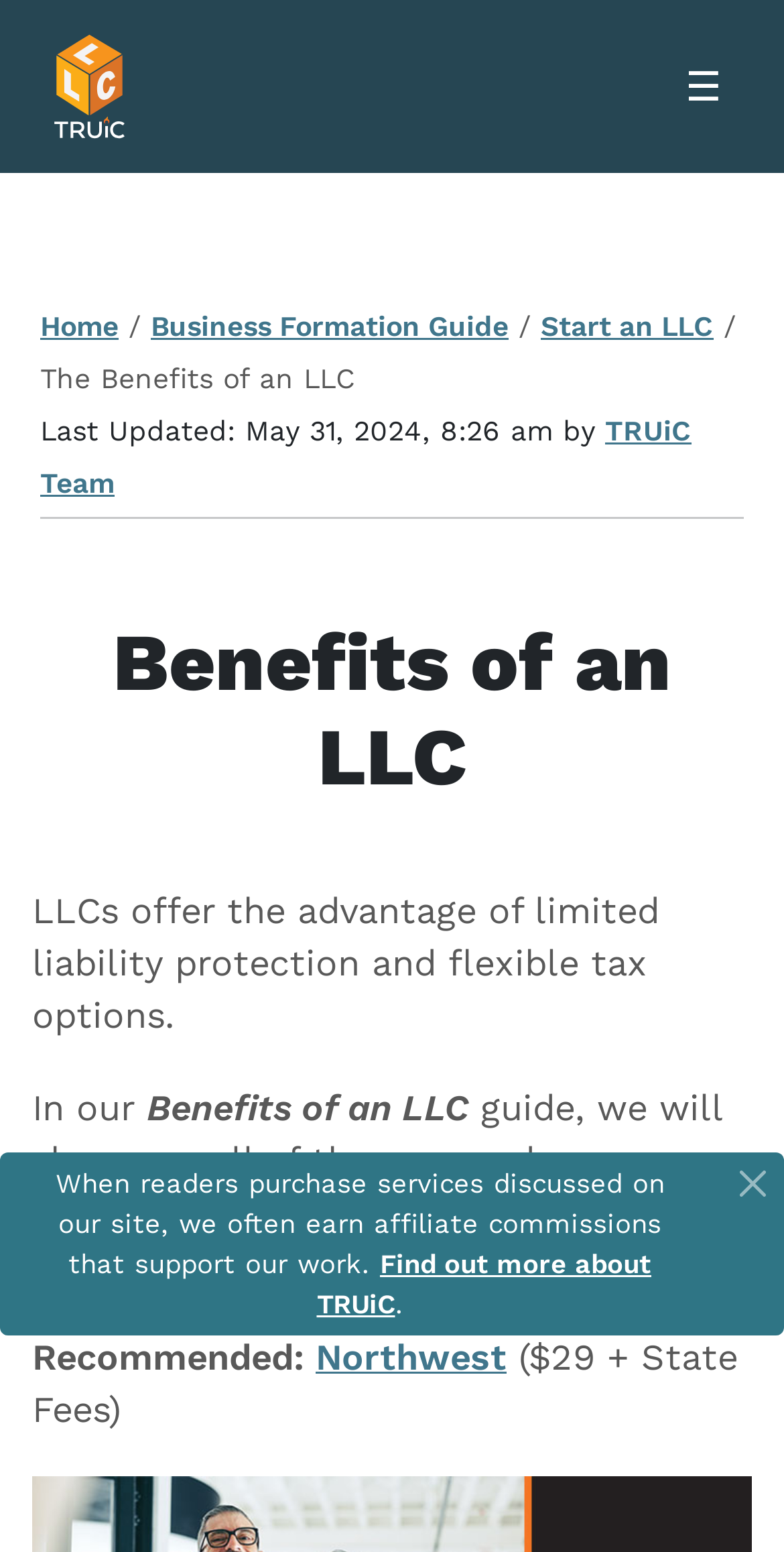What is the purpose of the alert at the bottom of the page?
Refer to the image and respond with a one-word or short-phrase answer.

Disclosure of affiliate commissions